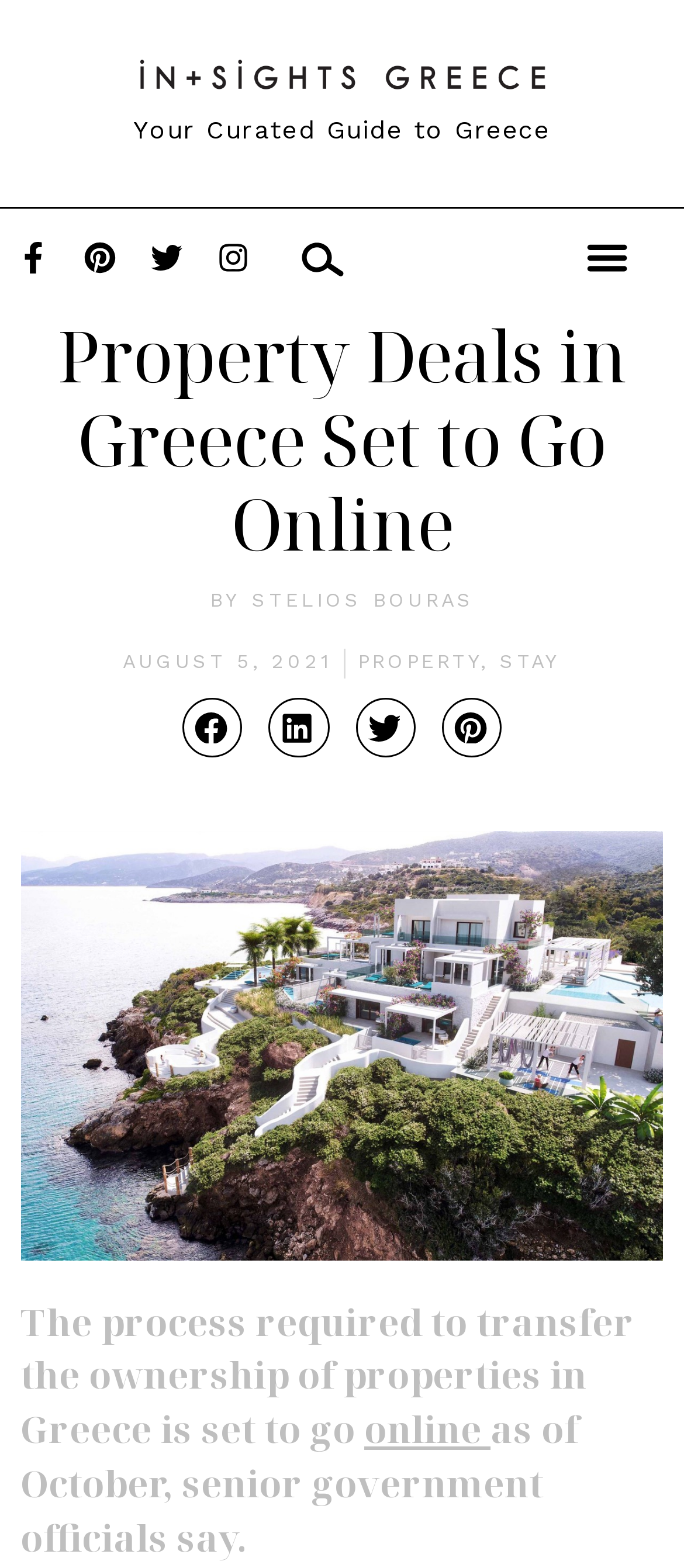What is the topic of the article?
Carefully analyze the image and provide a thorough answer to the question.

The topic of the article can be determined by reading the heading 'Property Deals in Greece Set to Go Online' and the subheading 'The process required to transfer the ownership of properties in Greece is set to go online as of October, senior government officials say.'